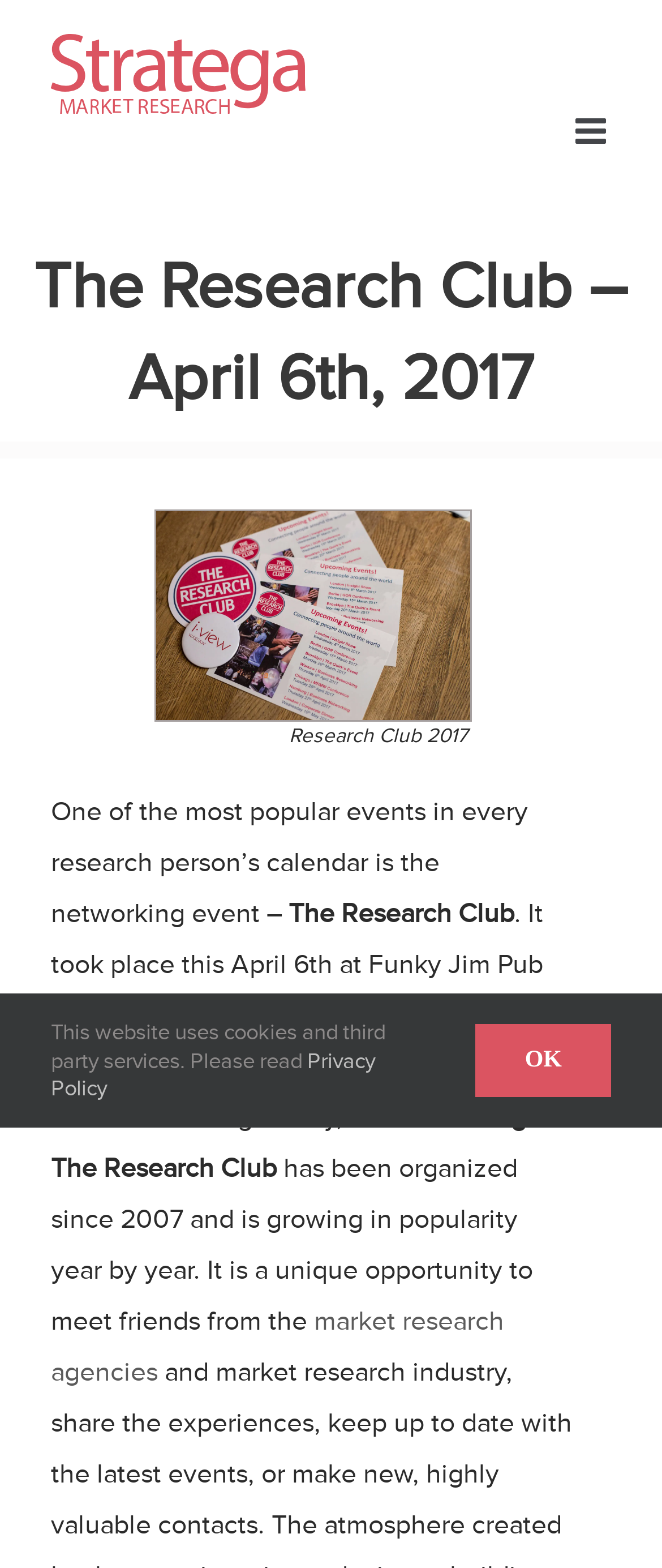Using the provided element description: "Ok", identify the bounding box coordinates. The coordinates should be four floats between 0 and 1 in the order [left, top, right, bottom].

[0.719, 0.653, 0.923, 0.7]